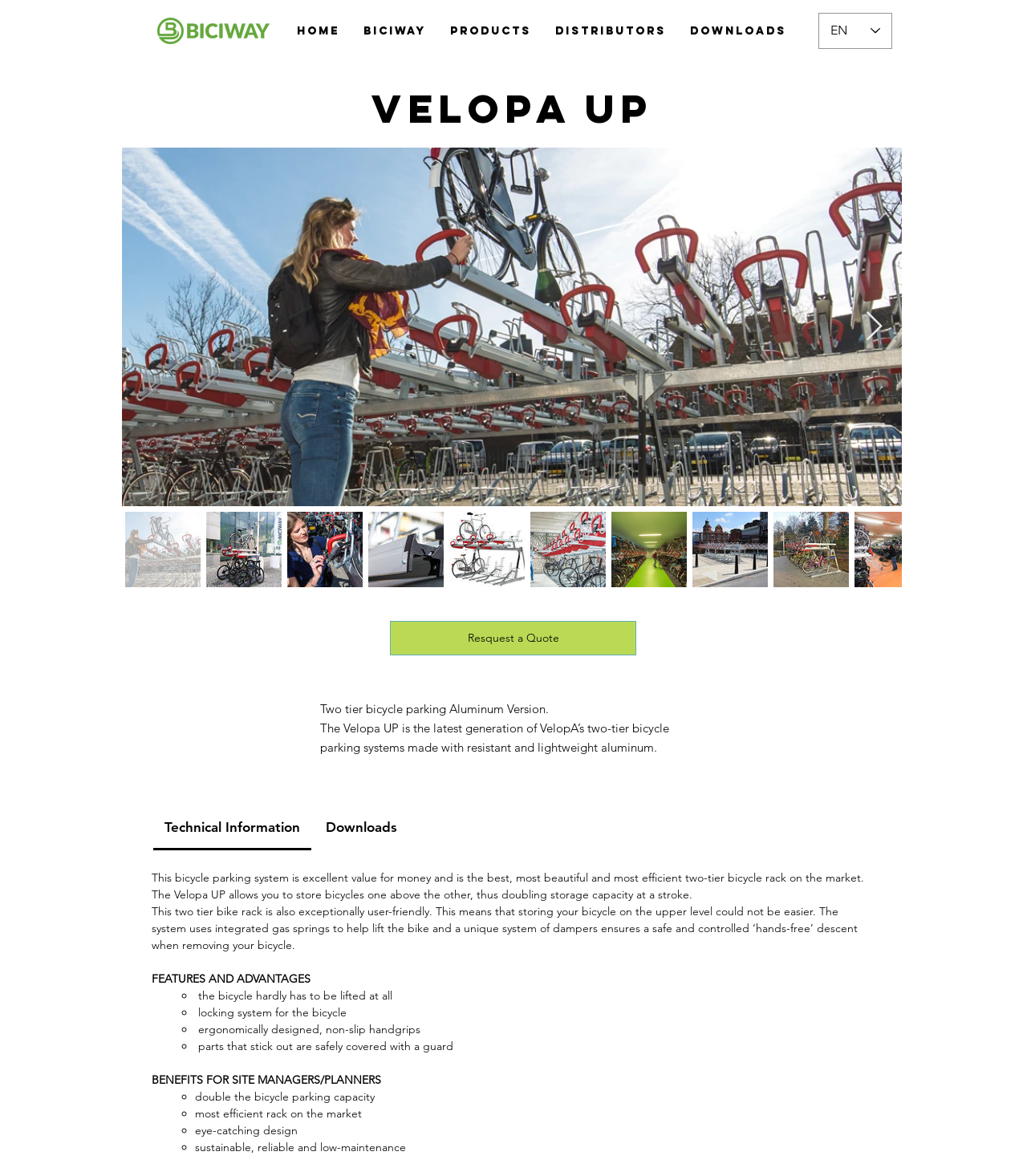Is there a request a quote button?
Using the image as a reference, deliver a detailed and thorough answer to the question.

The 'Request a Quote' button can be found at the bottom of the page, below the product description and features.